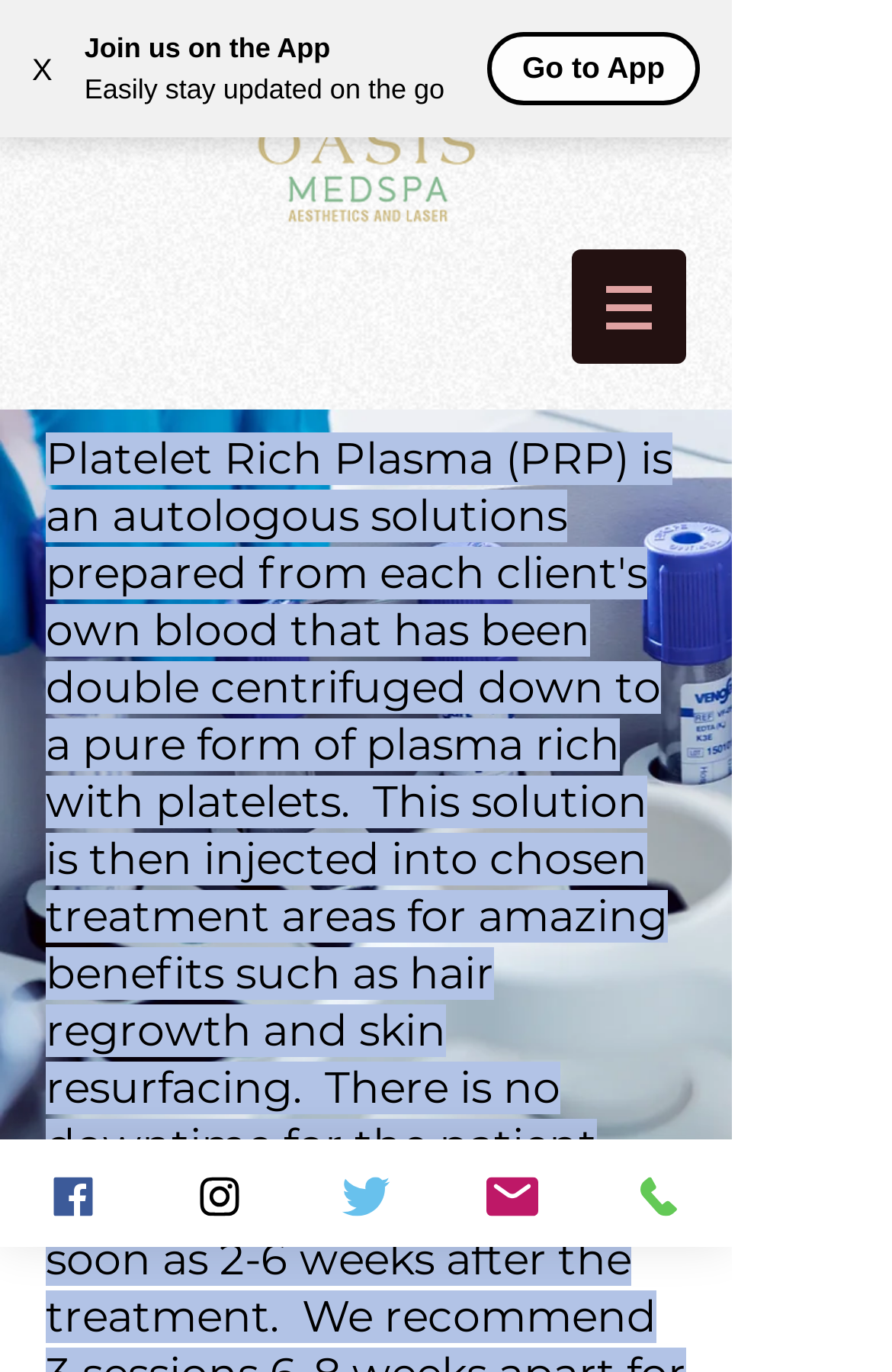Refer to the image and provide an in-depth answer to the question: 
What is the purpose of the 'X' button?

The 'X' button is typically used to close or dismiss a popup or a notification. Given its location at the top-right corner of the page, I infer that its purpose is to close the current popup or notification.